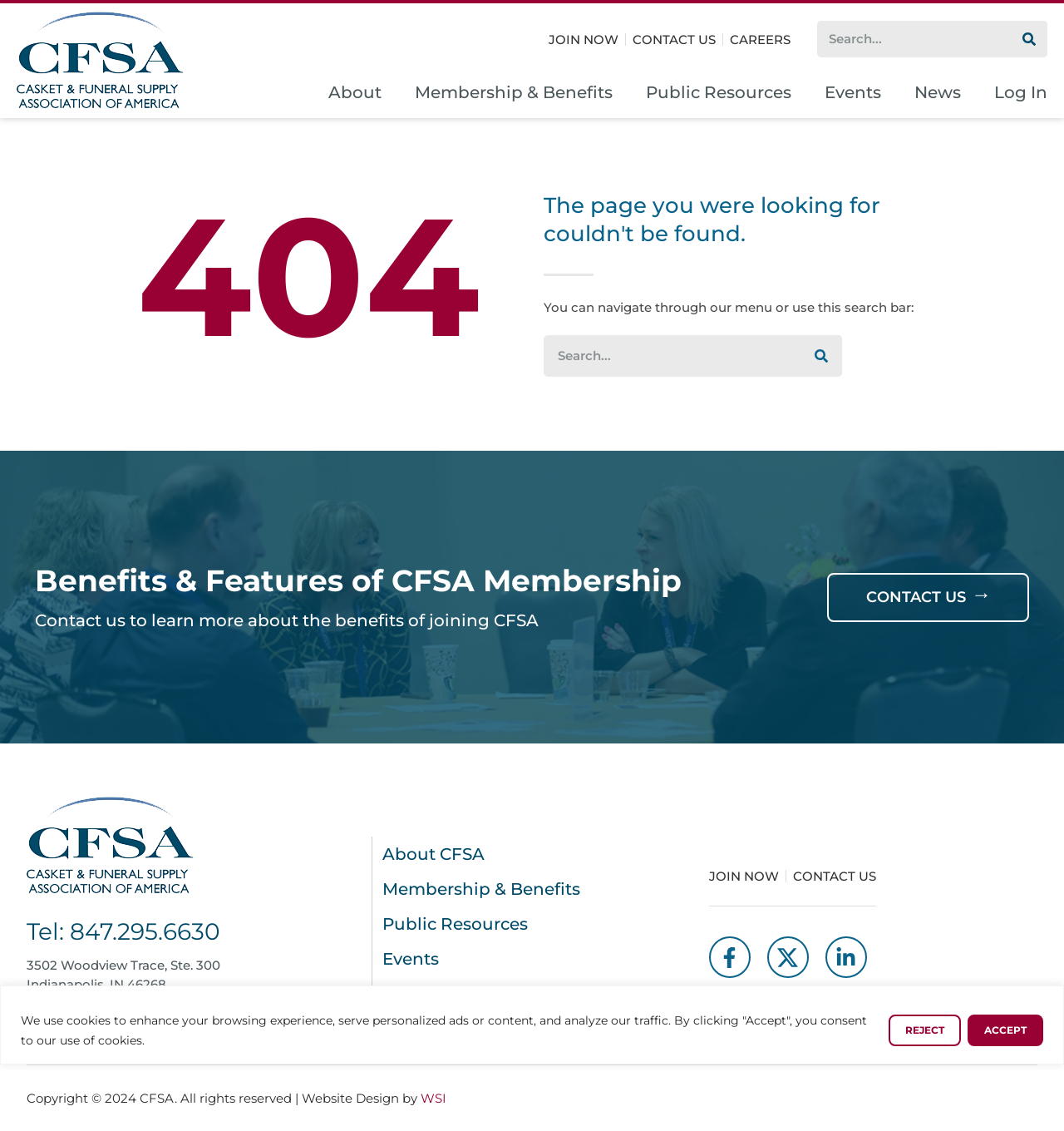Please analyze the image and provide a thorough answer to the question:
What is the phone number of the organization?

The phone number of the organization is 847.295.6630, which is displayed as a static text element and also as a link element at the bottom of the page.